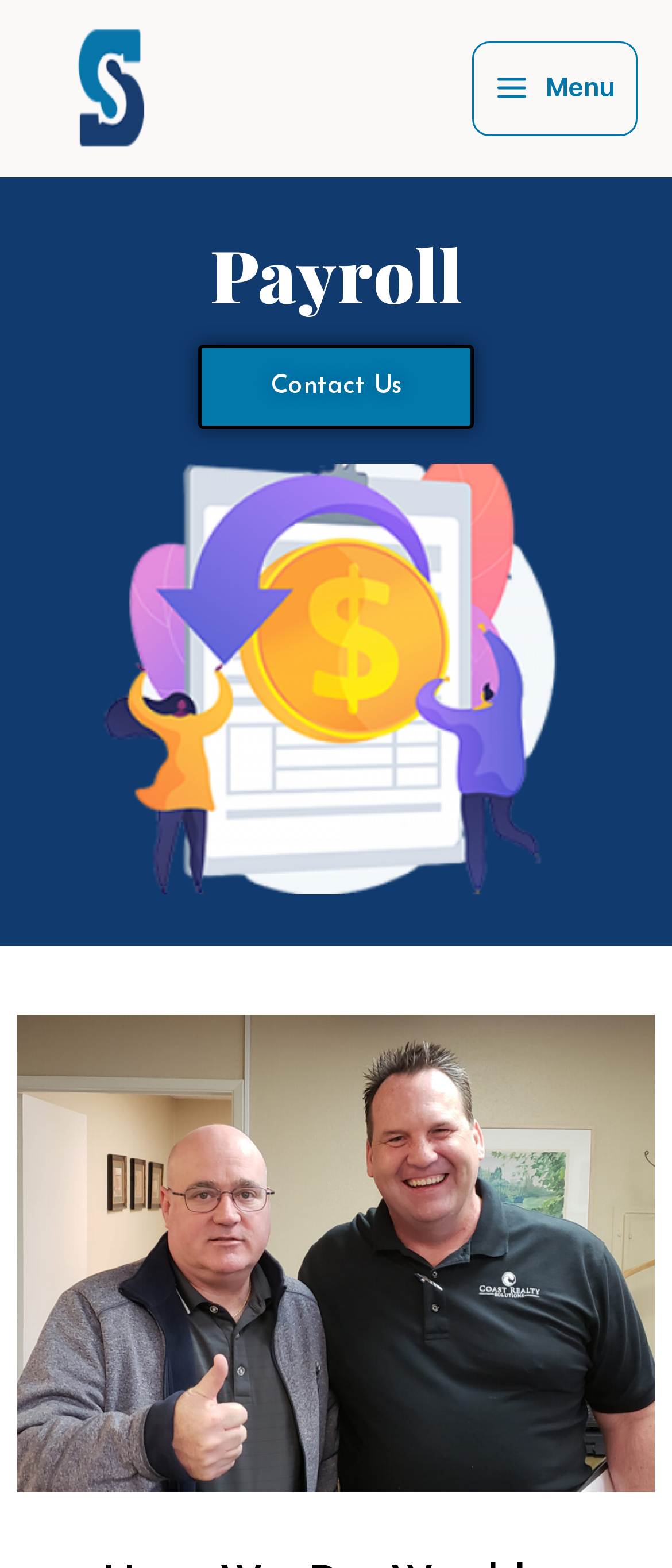With reference to the screenshot, provide a detailed response to the question below:
What is the company name?

I found the company name by looking at the top-left corner of the webpage, where I saw a link and an image with the same text 'Stamos and Stamos CPA'.